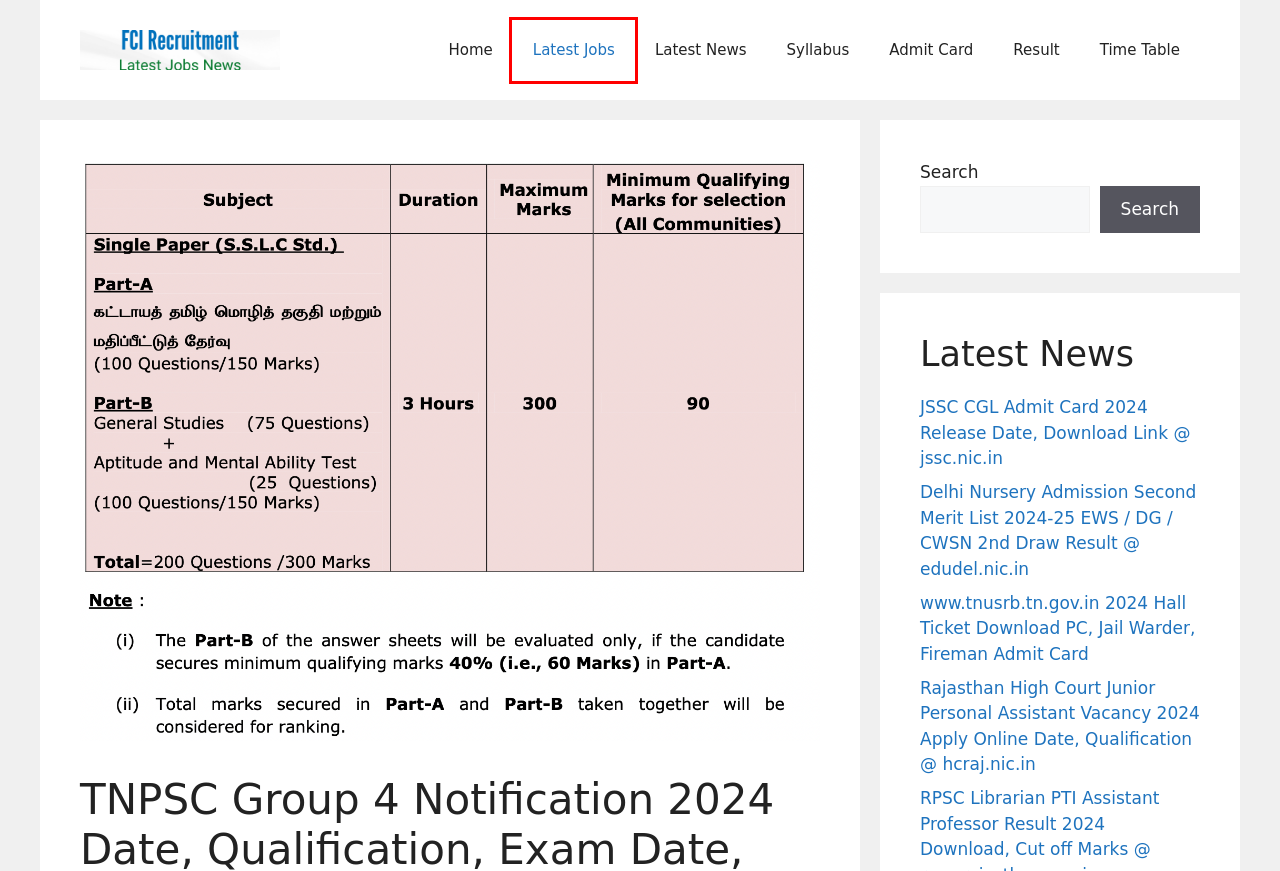Given a webpage screenshot with a red bounding box around a UI element, choose the webpage description that best matches the new webpage after clicking the element within the bounding box. Here are the candidates:
A. Syllabus
B. Latest News
C. Delhi Nursery Admission Second Merit List 2024-25 EWS / DG / CWSN 2nd Draw Result @ edudel.nic.in
D. Time Table
E. JSSC CGL Admit Card 2024 Release Date, Download Link @ jssc.nic.in
F. www.tnusrb.tn.gov.in 2024 Hall Ticket Download PC, Jail Warder, Fireman Admit Card
G. Admit Card
H. Latest Jobs

H